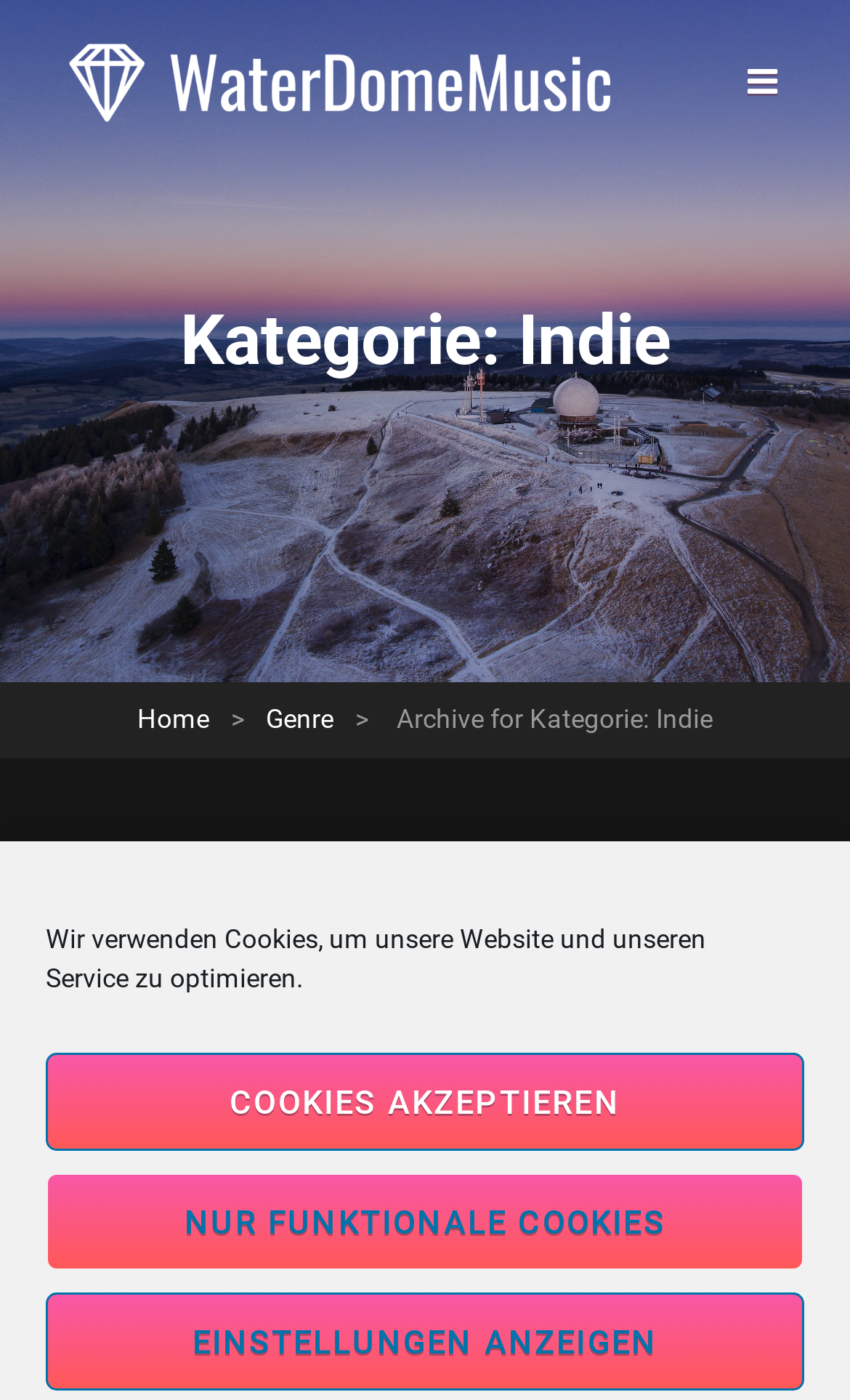What is the current music category? Examine the screenshot and reply using just one word or a brief phrase.

Indie